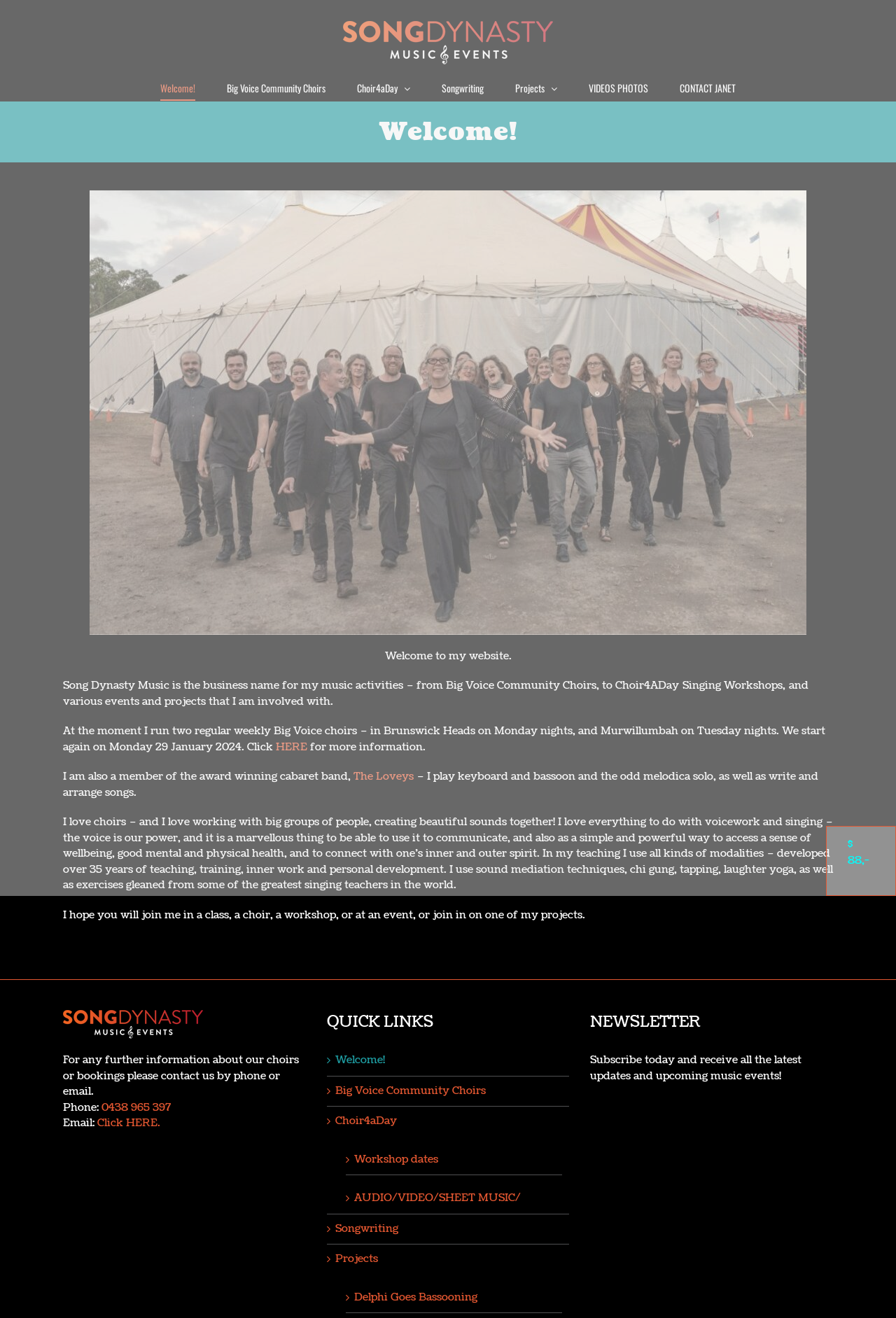What is the location of the Big Voice Community Choirs?
Refer to the image and give a detailed answer to the question.

The locations of the Big Voice Community Choirs are mentioned in the first paragraph of the webpage, which states 'At the moment I run two regular weekly Big Voice choirs – in Brunswick Heads on Monday nights, and Murwillumbah on Tuesday nights...'.